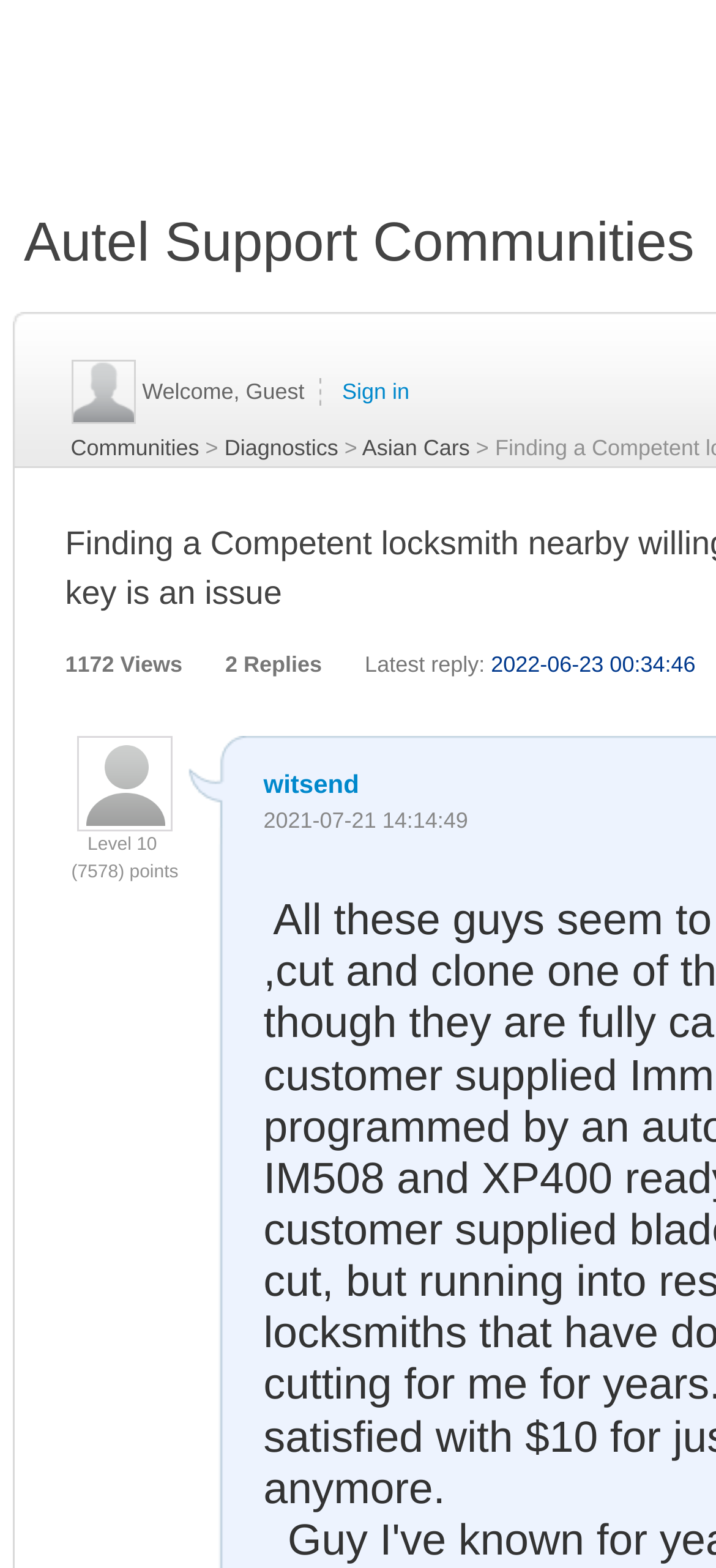Determine the bounding box coordinates of the UI element described below. Use the format (top-left x, top-left y, bottom-right x, bottom-right y) with floating point numbers between 0 and 1: parent_node: Level 10

[0.108, 0.491, 0.241, 0.507]